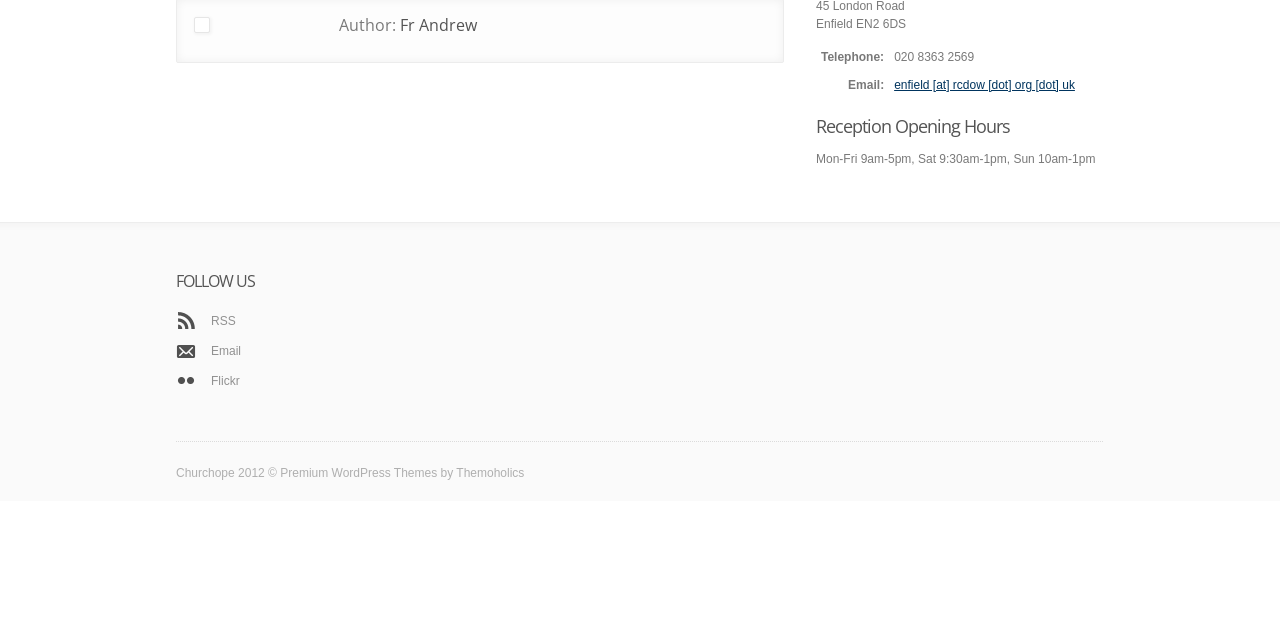Find the bounding box coordinates for the UI element that matches this description: "Premium WordPress Themes".

[0.219, 0.728, 0.342, 0.75]